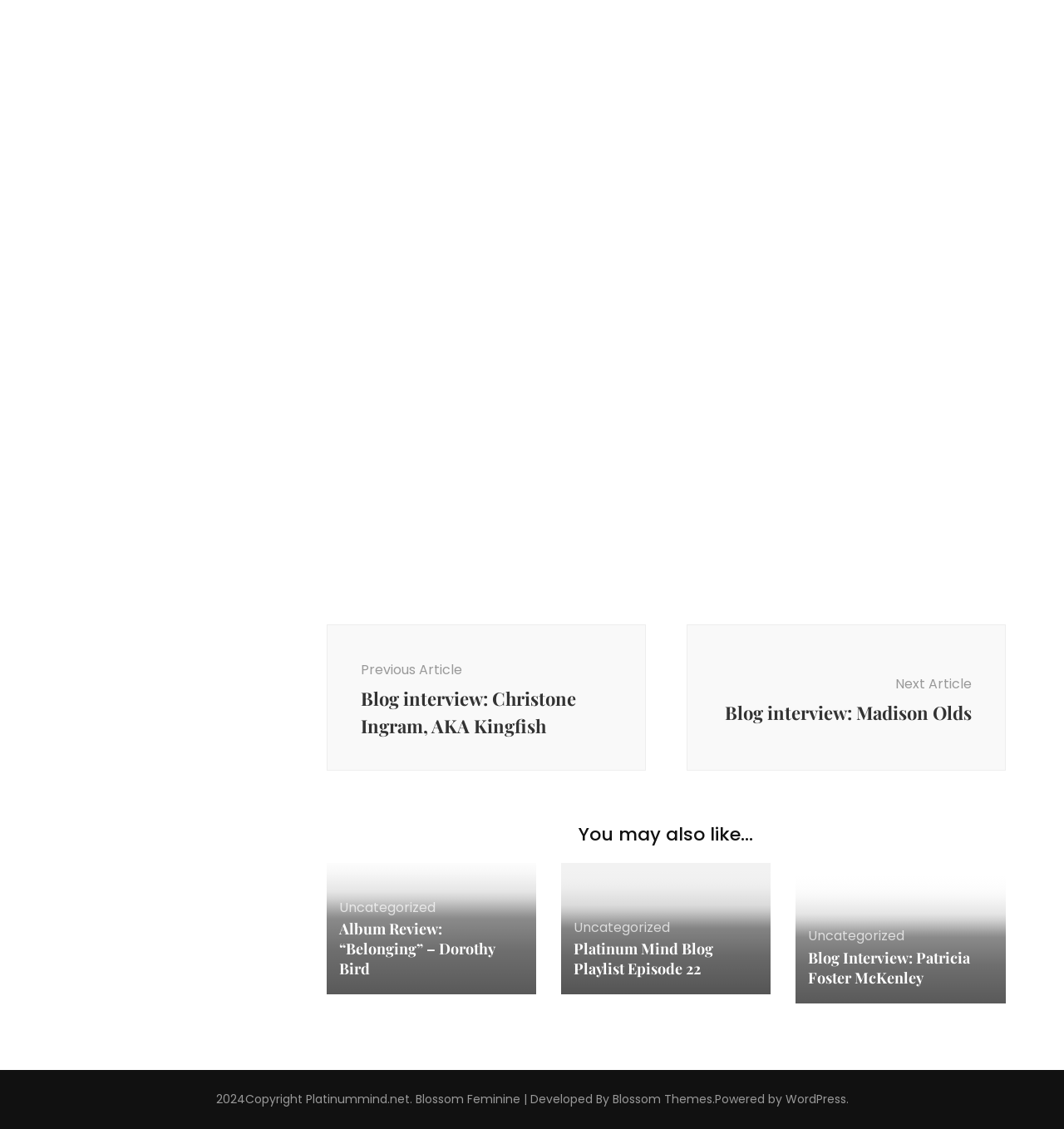From the screenshot, find the bounding box of the UI element matching this description: "parent_node: Uncategorized". Supply the bounding box coordinates in the form [left, top, right, bottom], each a float between 0 and 1.

[0.307, 0.765, 0.504, 0.881]